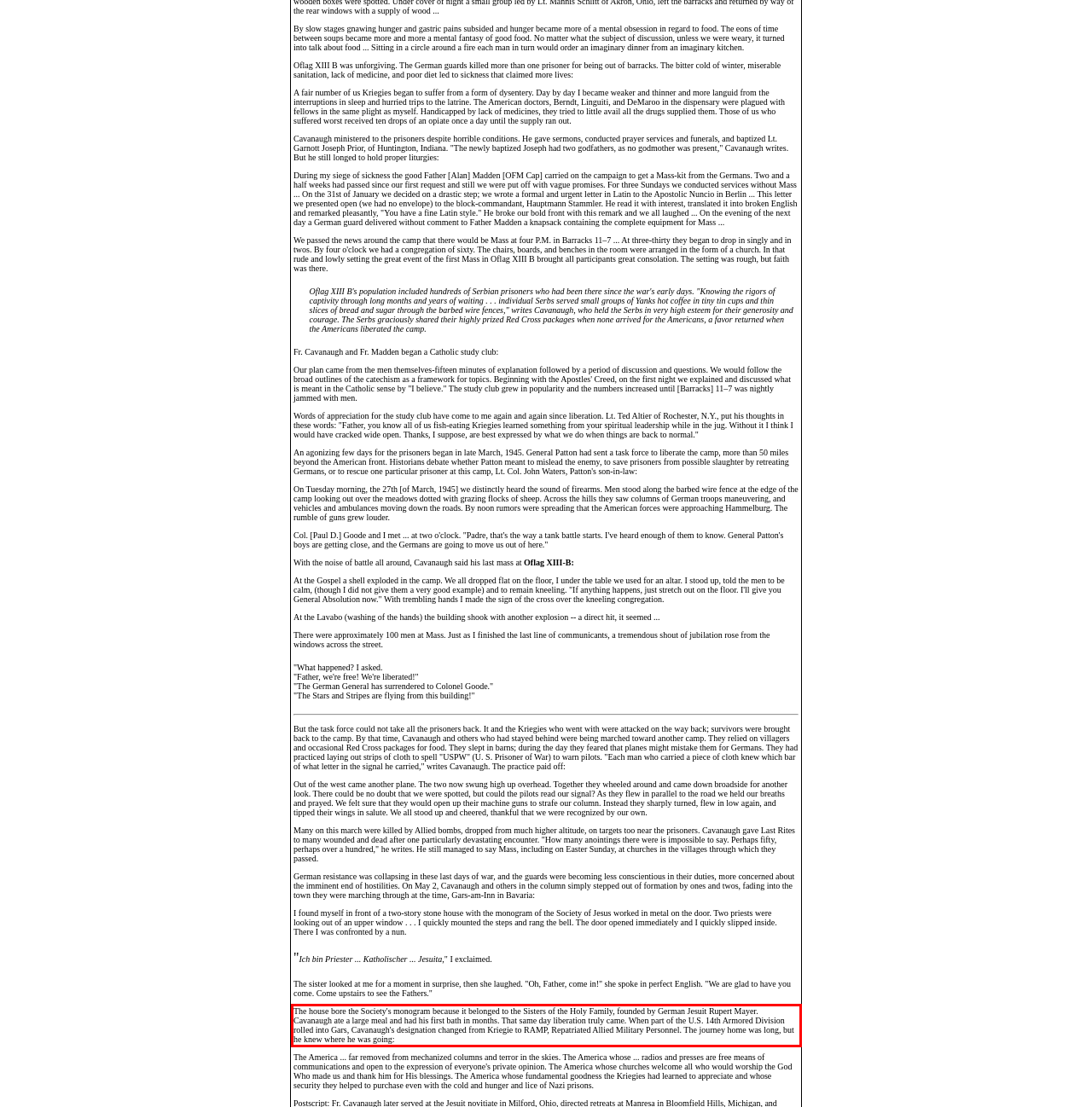You have a screenshot of a webpage with a red bounding box. Use OCR to generate the text contained within this red rectangle.

The house bore the Society's monogram because it belonged to the Sisters of the Holy Family, founded by German Jesuit Rupert Mayer. Cavanaugh ate a large meal and had his first bath in months. That same day liberation truly came. When part of the U.S. 14th Armored Division rolled into Gars, Cavanaugh's designation changed from Kriegie to RAMP, Repatriated Allied Military Personnel. The journey home was long, but he knew where he was going: